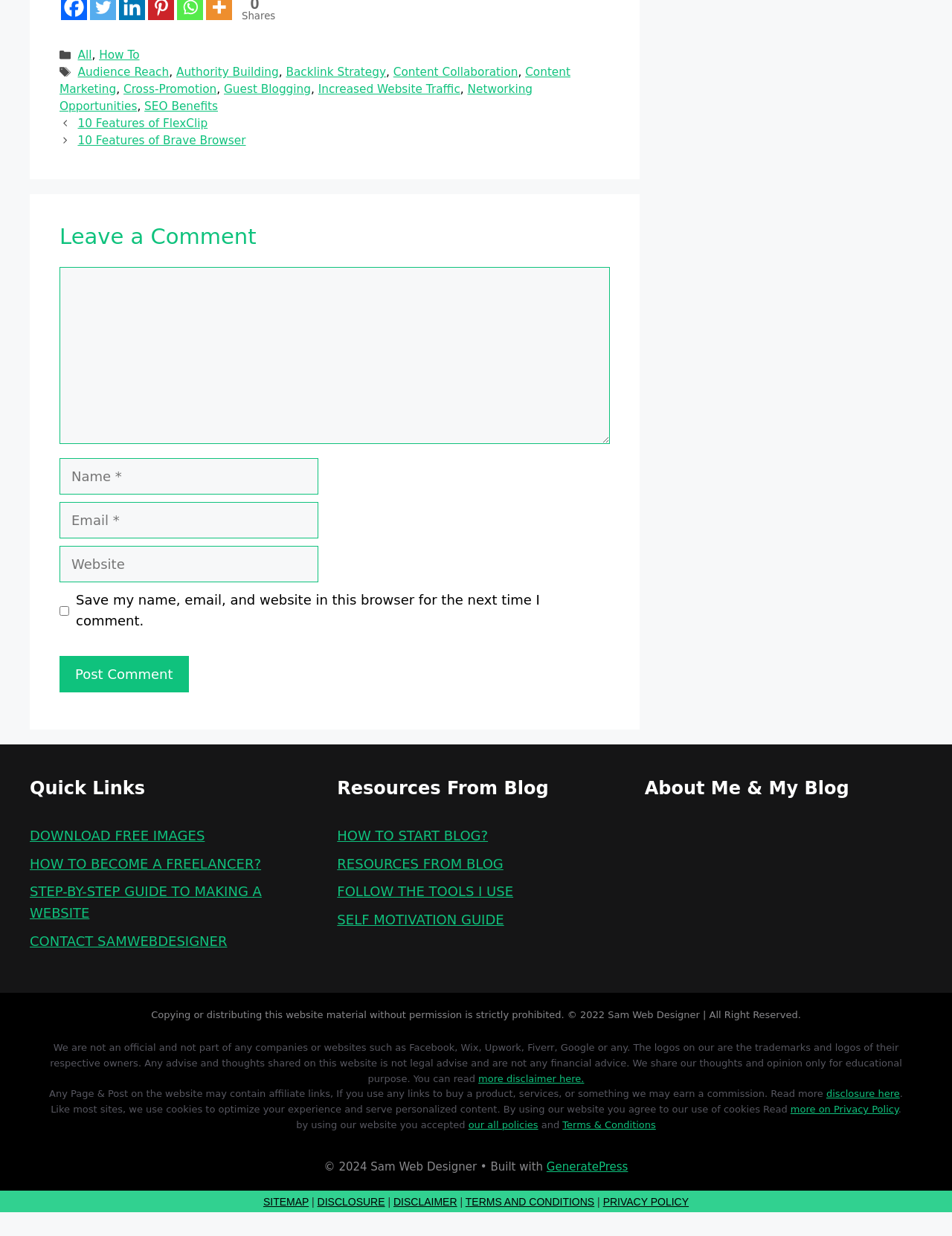Locate the bounding box coordinates of the element that should be clicked to fulfill the instruction: "Leave a comment".

[0.062, 0.216, 0.641, 0.359]